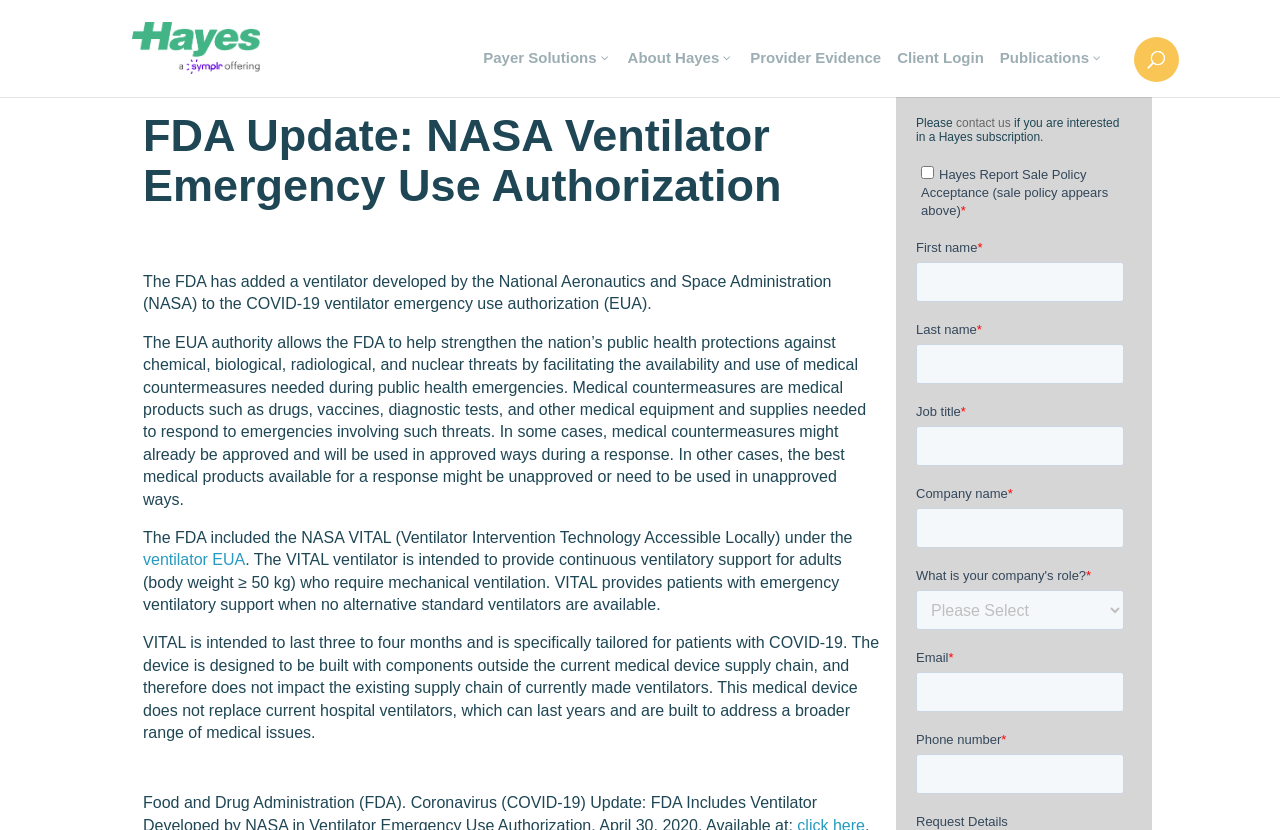Give a concise answer using only one word or phrase for this question:
What action is suggested for those interested in a Hayes subscription?

Contact us